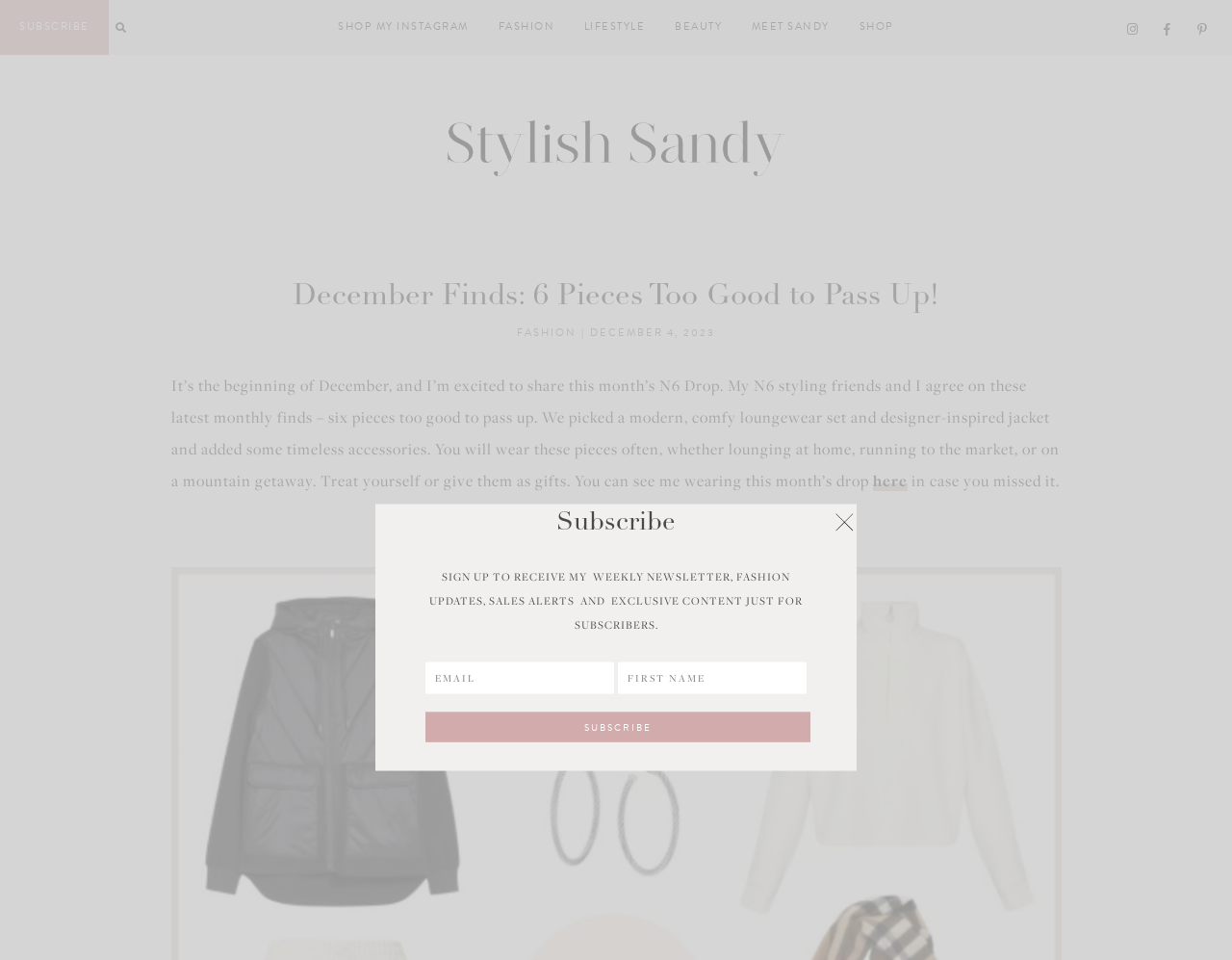Determine the bounding box coordinates of the target area to click to execute the following instruction: "Shop my Instagram."

[0.275, 0.02, 0.38, 0.037]